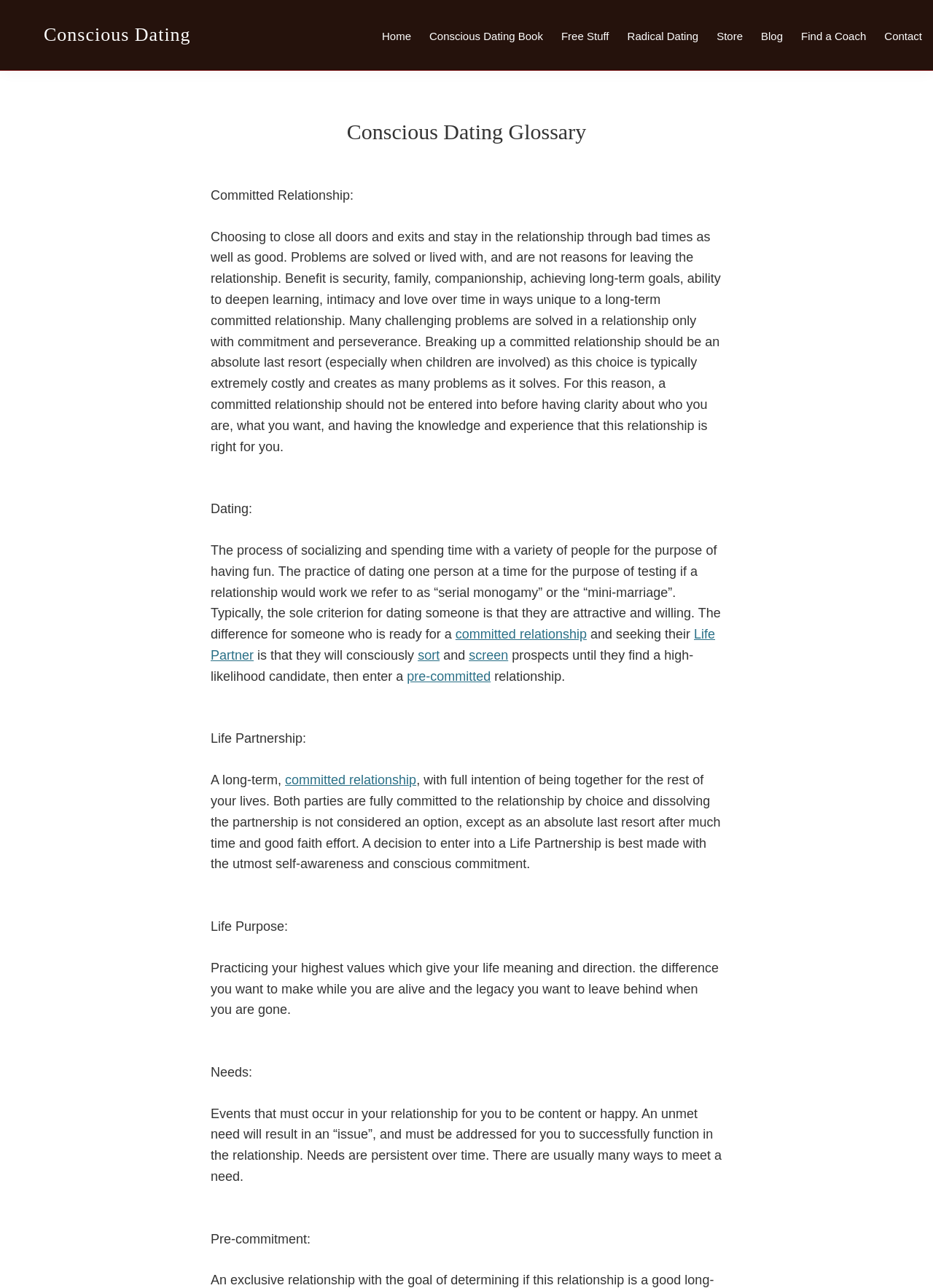Provide a thorough description of the webpage you see.

The webpage is titled "Conscious Dating Glossary" and appears to be a resource page for individuals seeking to understand various terms related to conscious dating and relationships. 

At the top of the page, there are two links, "Skip to primary navigation" and "Skip to main content", which are likely accessibility features for users with disabilities. 

Below these links, there is a prominent link to "Conscious Dating" and a brief tagline "Find the Love of Your Life and the Life That You Love". 

The main navigation menu is located on the right side of the page, with links to "Home", "Conscious Dating Book", "Free Stuff", "Radical Dating", "Store", "Blog", "Find a Coach", and "Contact". 

The main content of the page is divided into sections, each with a bold heading. The first section is titled "Conscious Dating Glossary" and contains a list of terms related to conscious dating, including "Committed Relationship", "Dating", "Life Partnership", "Life Purpose", "Needs", and "Pre-commitment". 

Each term is defined in a paragraph or two, with some terms having links to related concepts. The definitions are detailed and provide insight into the concepts, with some including examples or explanations of how they apply in real-life relationships.